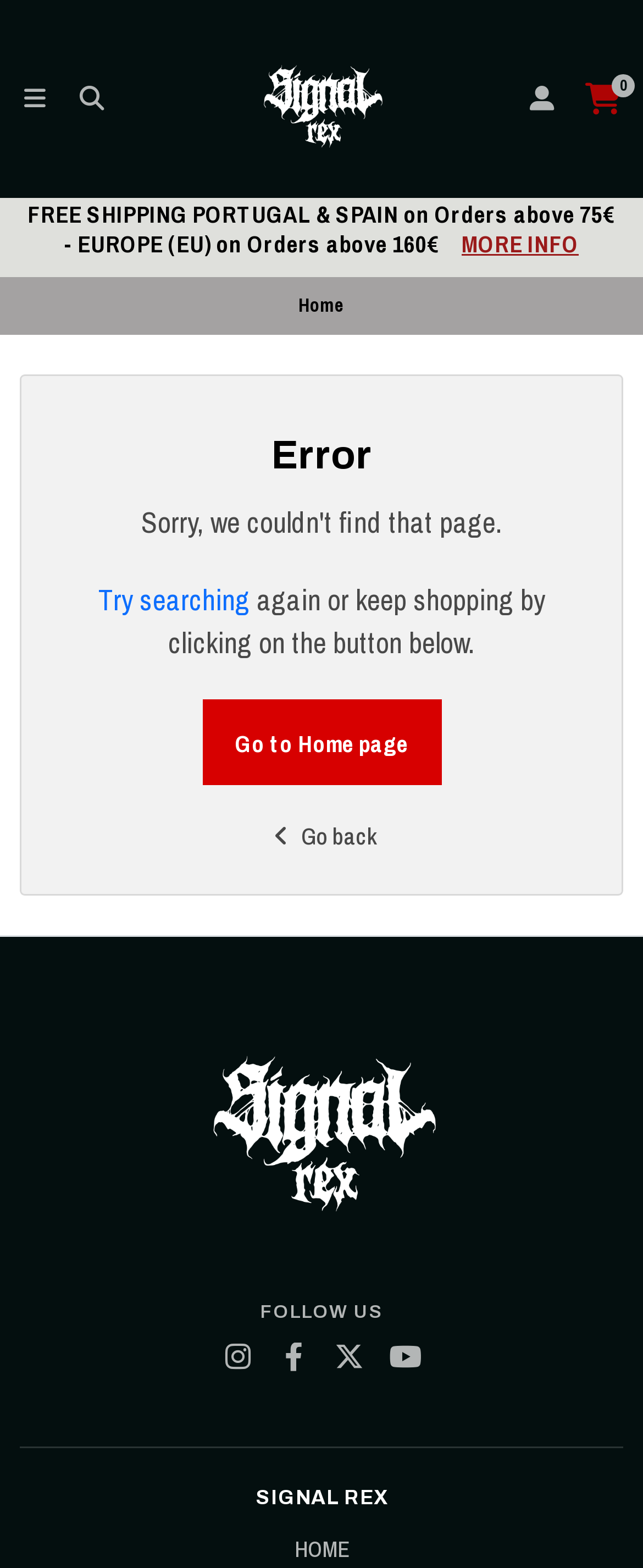Locate the bounding box coordinates of the element that should be clicked to execute the following instruction: "Click on the shopping cart".

[0.908, 0.052, 0.969, 0.073]